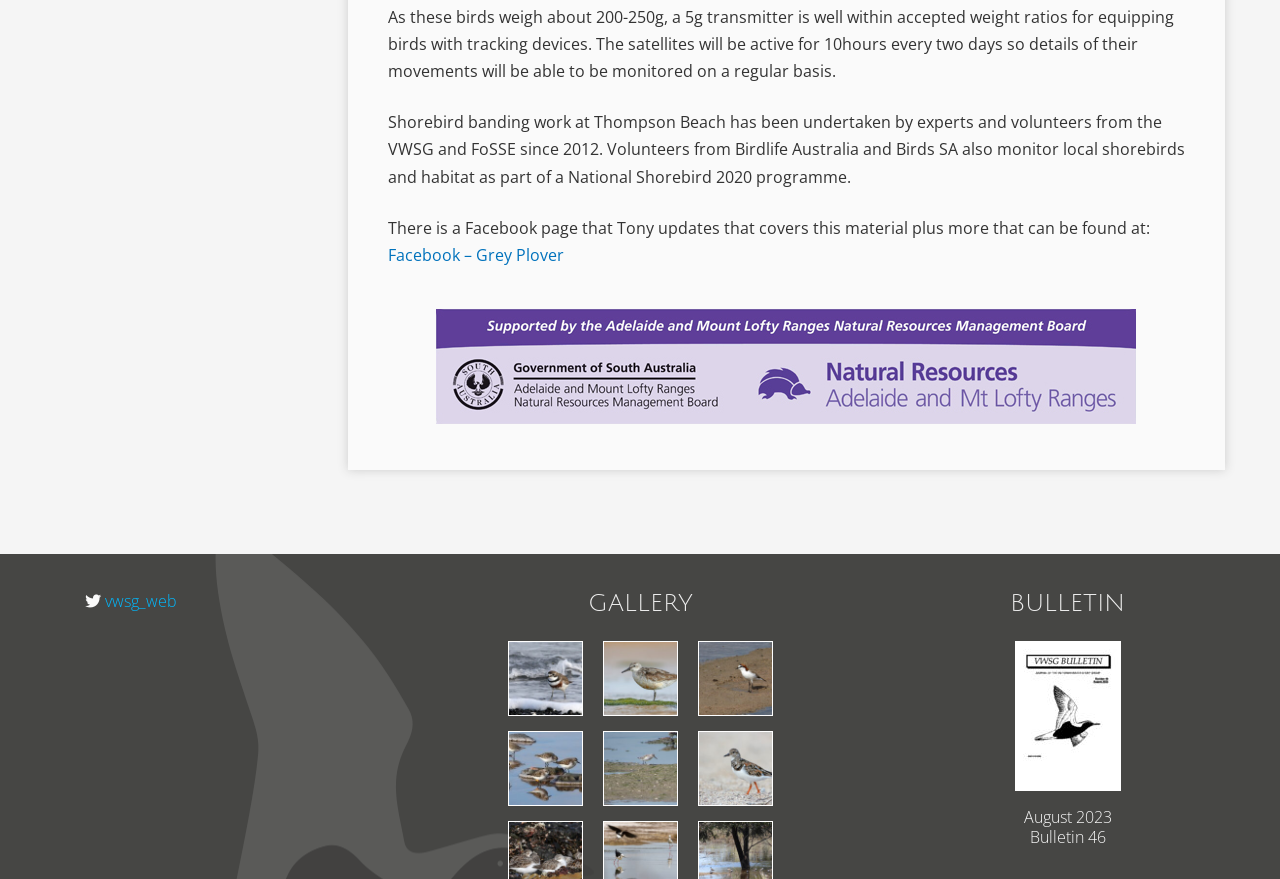Identify the bounding box coordinates of the clickable region necessary to fulfill the following instruction: "View the GALLERY". The bounding box coordinates should be four float numbers between 0 and 1, i.e., [left, top, right, bottom].

[0.301, 0.671, 0.699, 0.701]